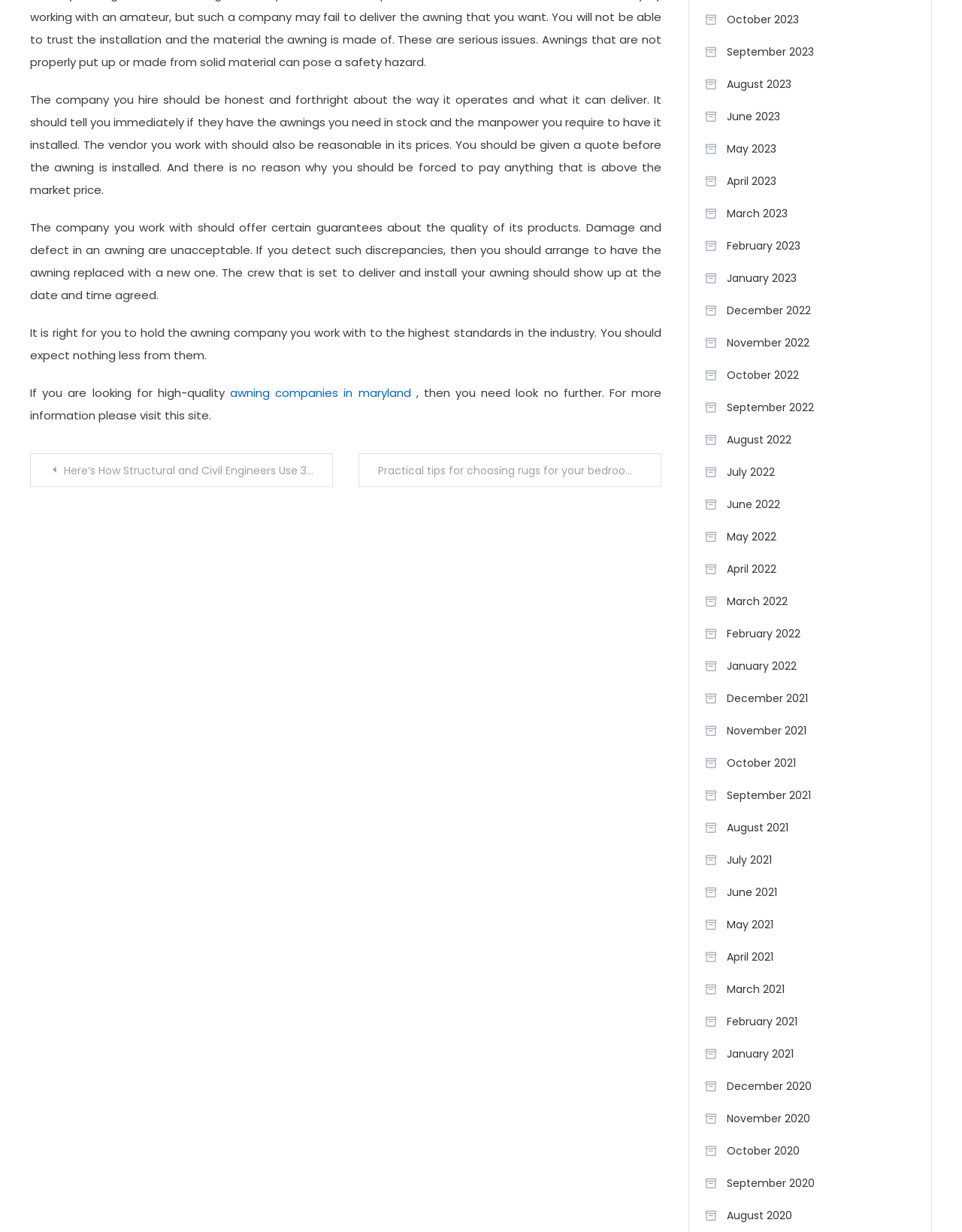Find the bounding box coordinates of the element's region that should be clicked in order to follow the given instruction: "Go to 'October 2023'". The coordinates should consist of four float numbers between 0 and 1, i.e., [left, top, right, bottom].

[0.732, 0.006, 0.83, 0.025]